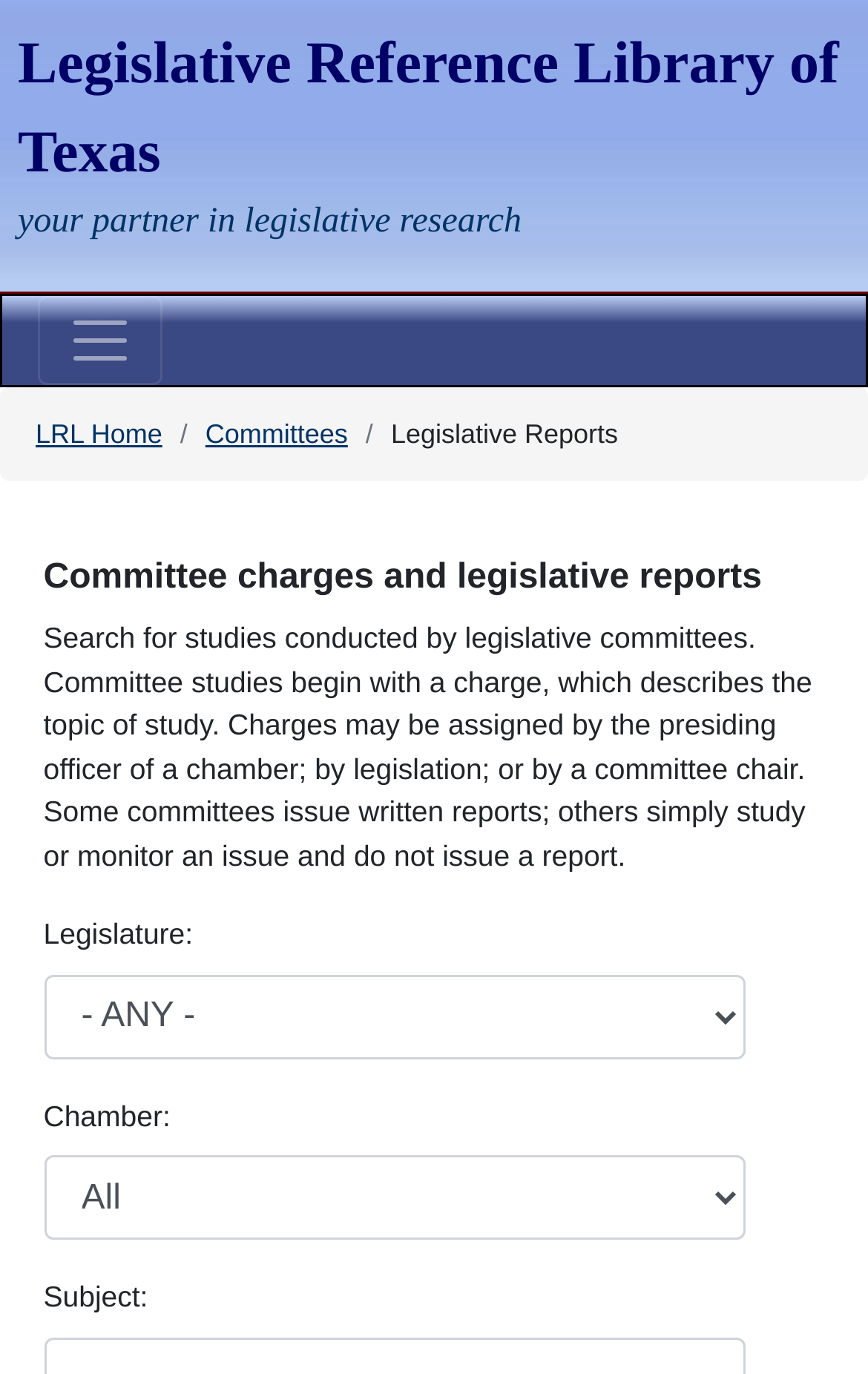What is the purpose of the 'Legislature:' combobox?
Use the information from the image to give a detailed answer to the question.

The 'Legislature:' combobox is likely used to select a specific legislature to filter the legislative reports, as it is placed next to the 'Chamber:' and 'Subject:' comboboxes, suggesting a filtering or searching functionality.